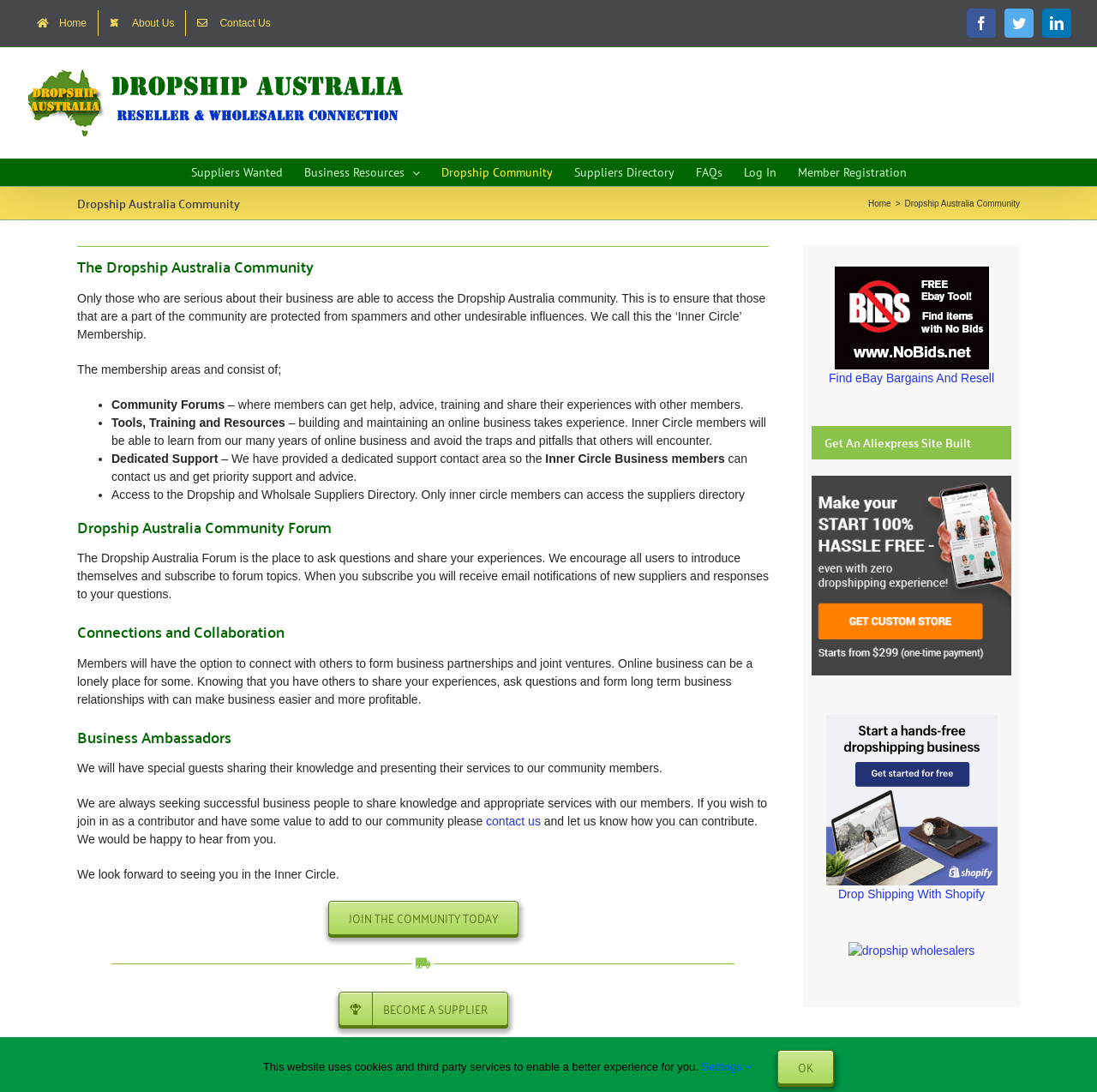Can you provide the bounding box coordinates for the element that should be clicked to implement the instruction: "Contact us for dedicated support"?

[0.443, 0.746, 0.493, 0.758]